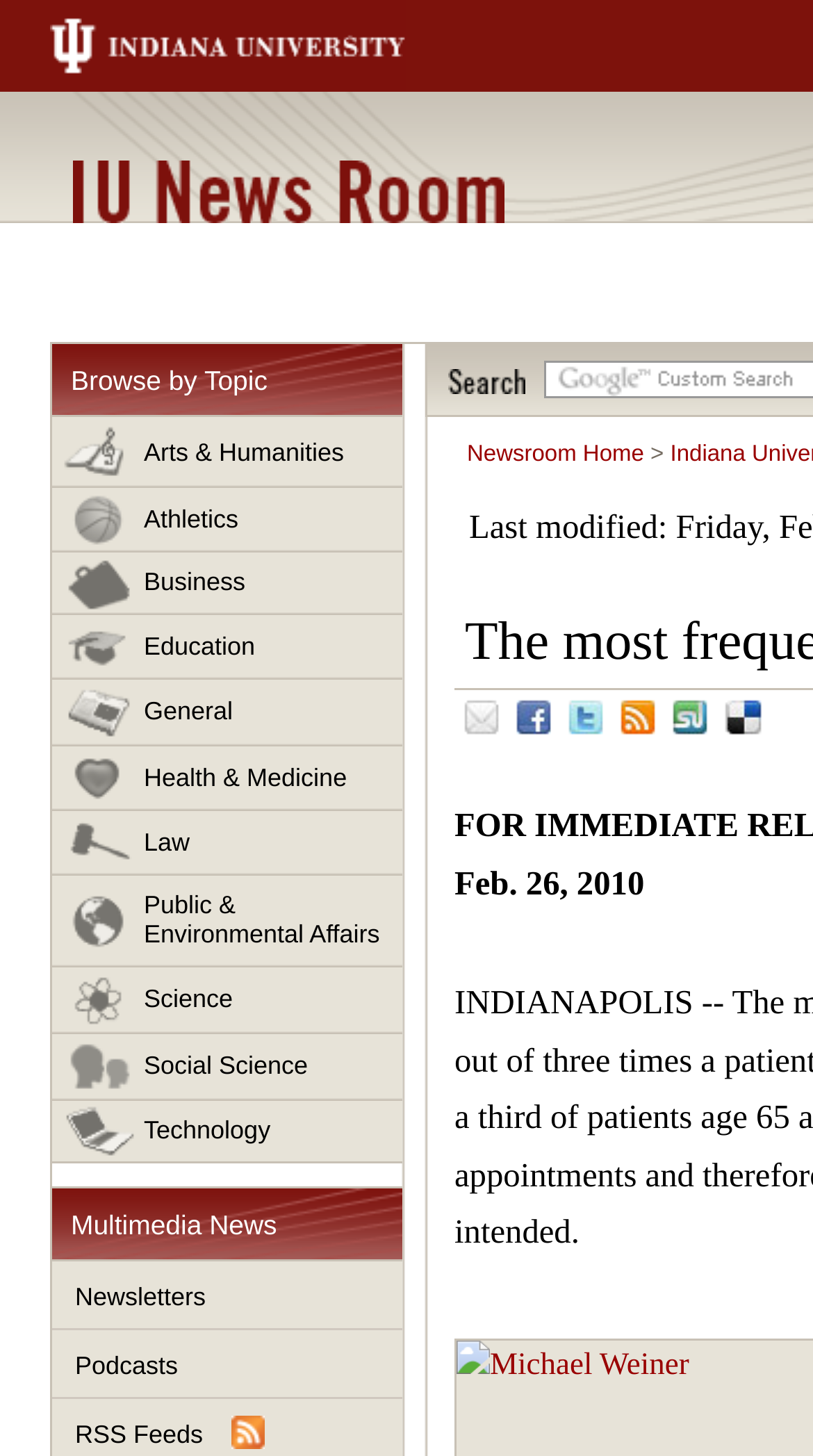Determine the main headline of the webpage and provide its text.

IU News Room